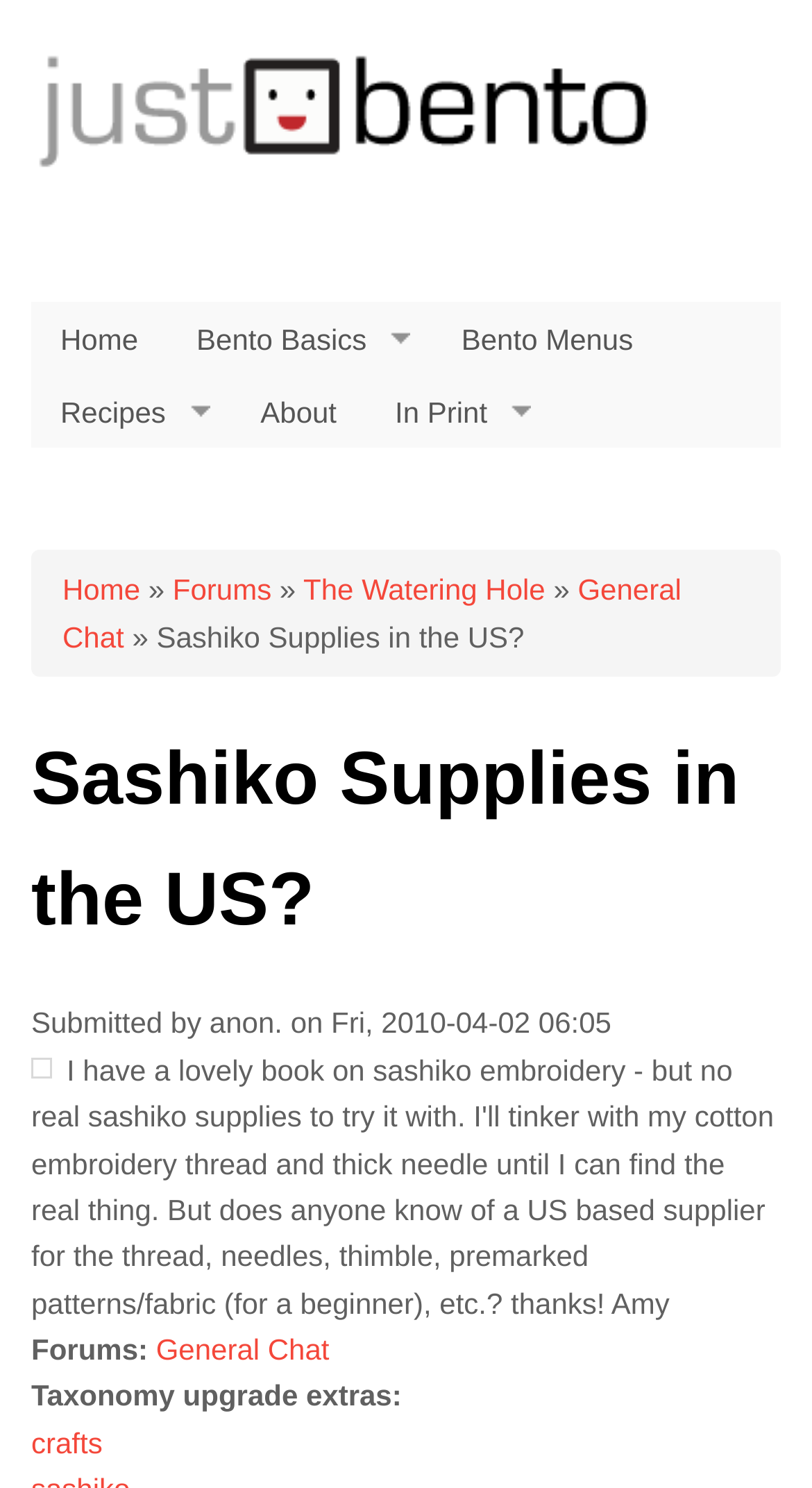Identify the bounding box coordinates for the region to click in order to carry out this instruction: "view bento basics". Provide the coordinates using four float numbers between 0 and 1, formatted as [left, top, right, bottom].

[0.206, 0.203, 0.532, 0.252]